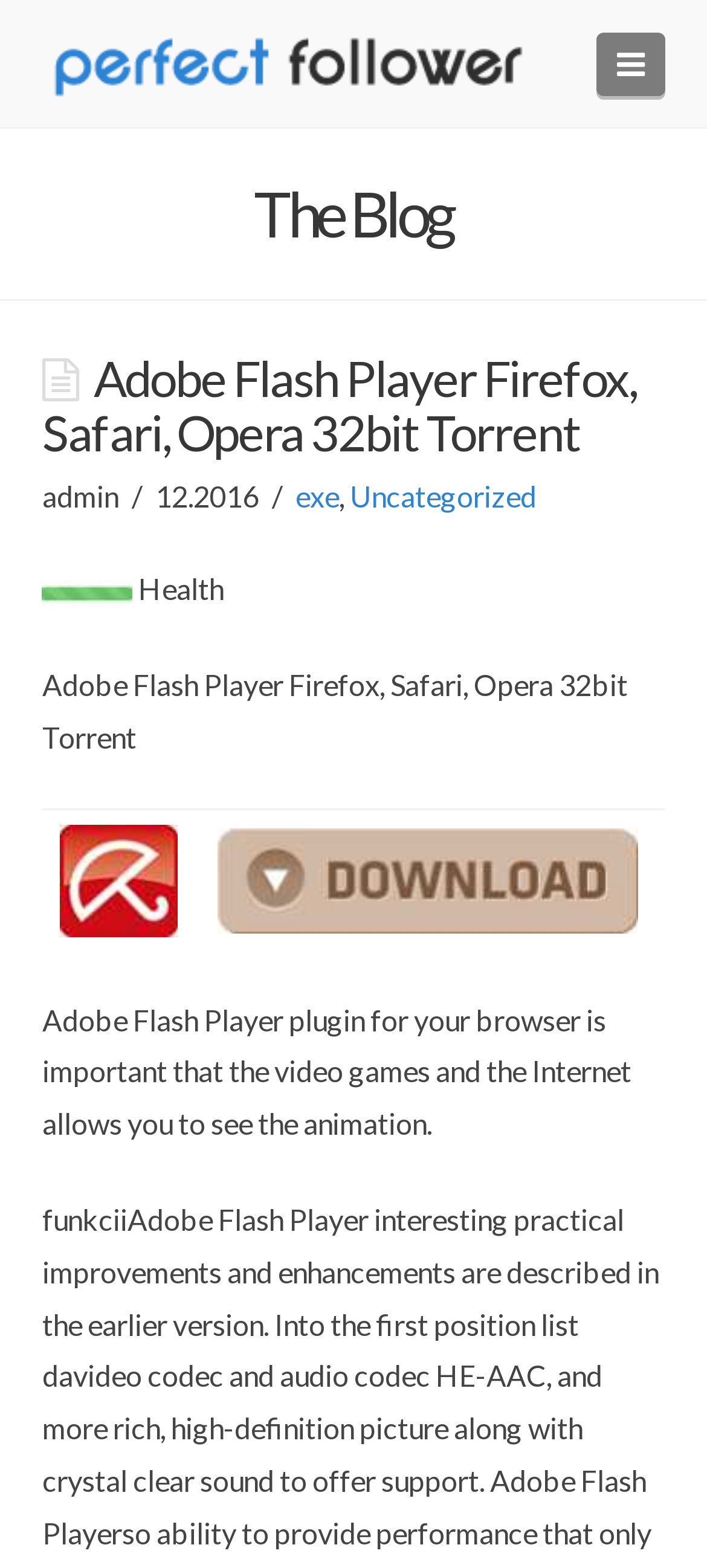What is the category of the blog post?
Ensure your answer is thorough and detailed.

The category of the blog post is 'Uncategorized' as indicated by the link 'Uncategorized' next to the 'exe' link.